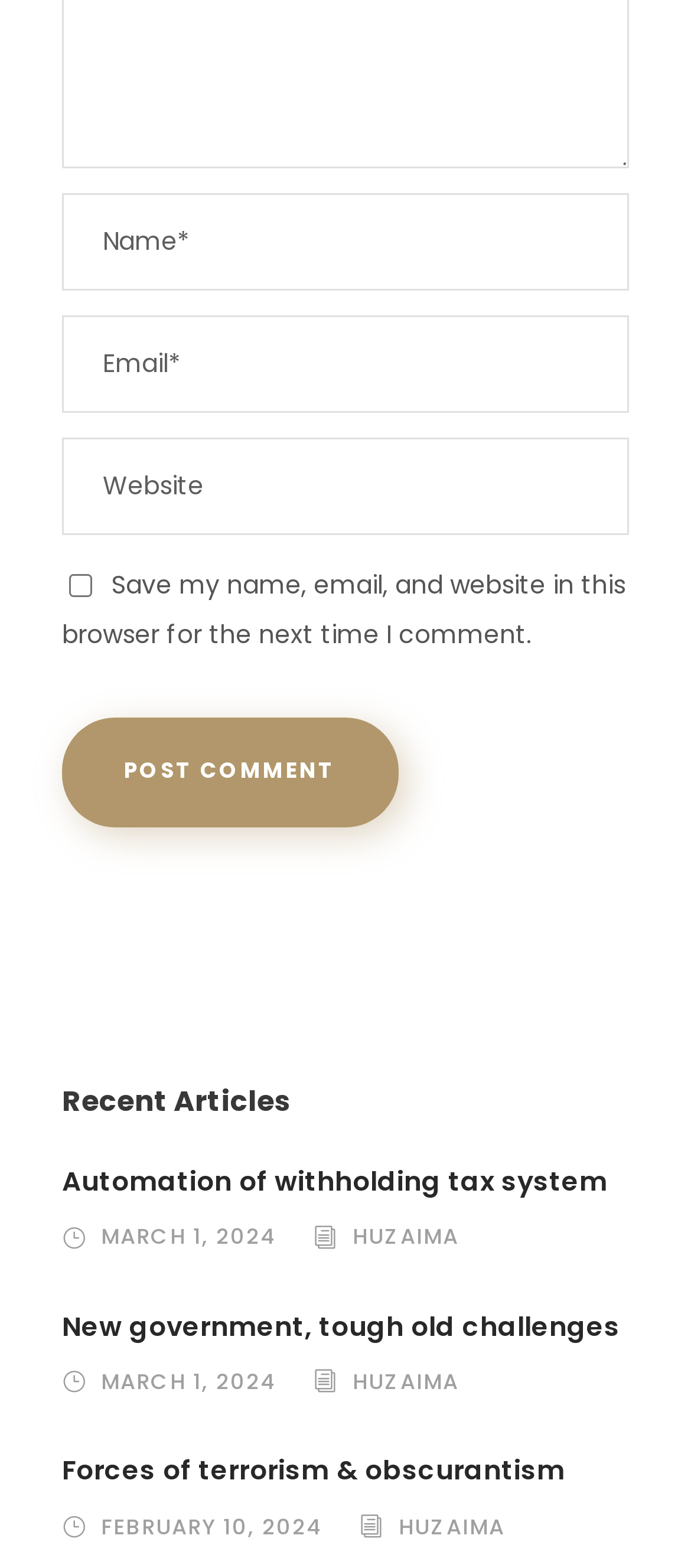Please identify the bounding box coordinates of the element's region that should be clicked to execute the following instruction: "Read the recent article 'Automation of withholding tax system'". The bounding box coordinates must be four float numbers between 0 and 1, i.e., [left, top, right, bottom].

[0.09, 0.741, 0.879, 0.765]